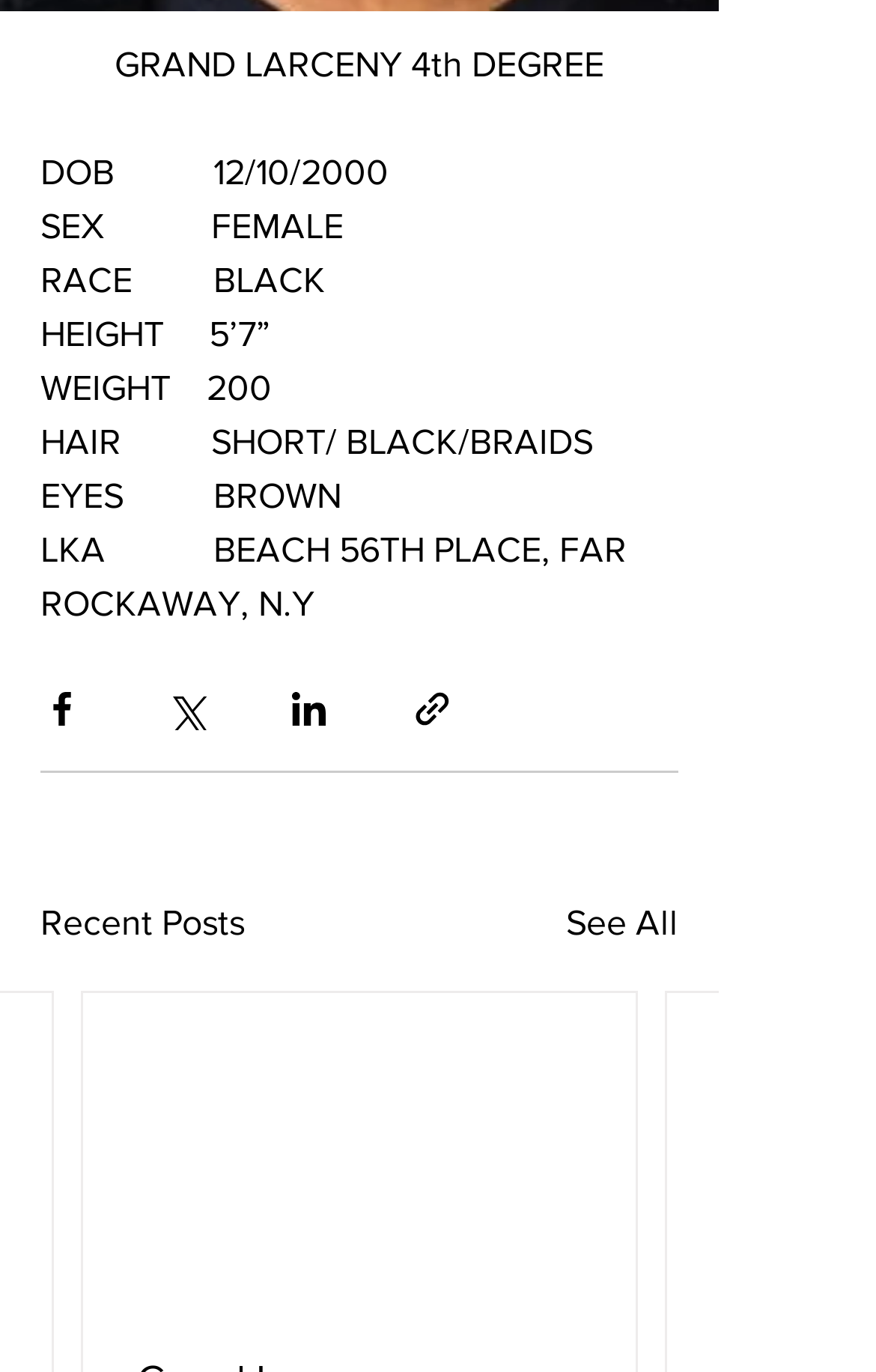Respond to the question below with a concise word or phrase:
How tall is the person?

5'7"